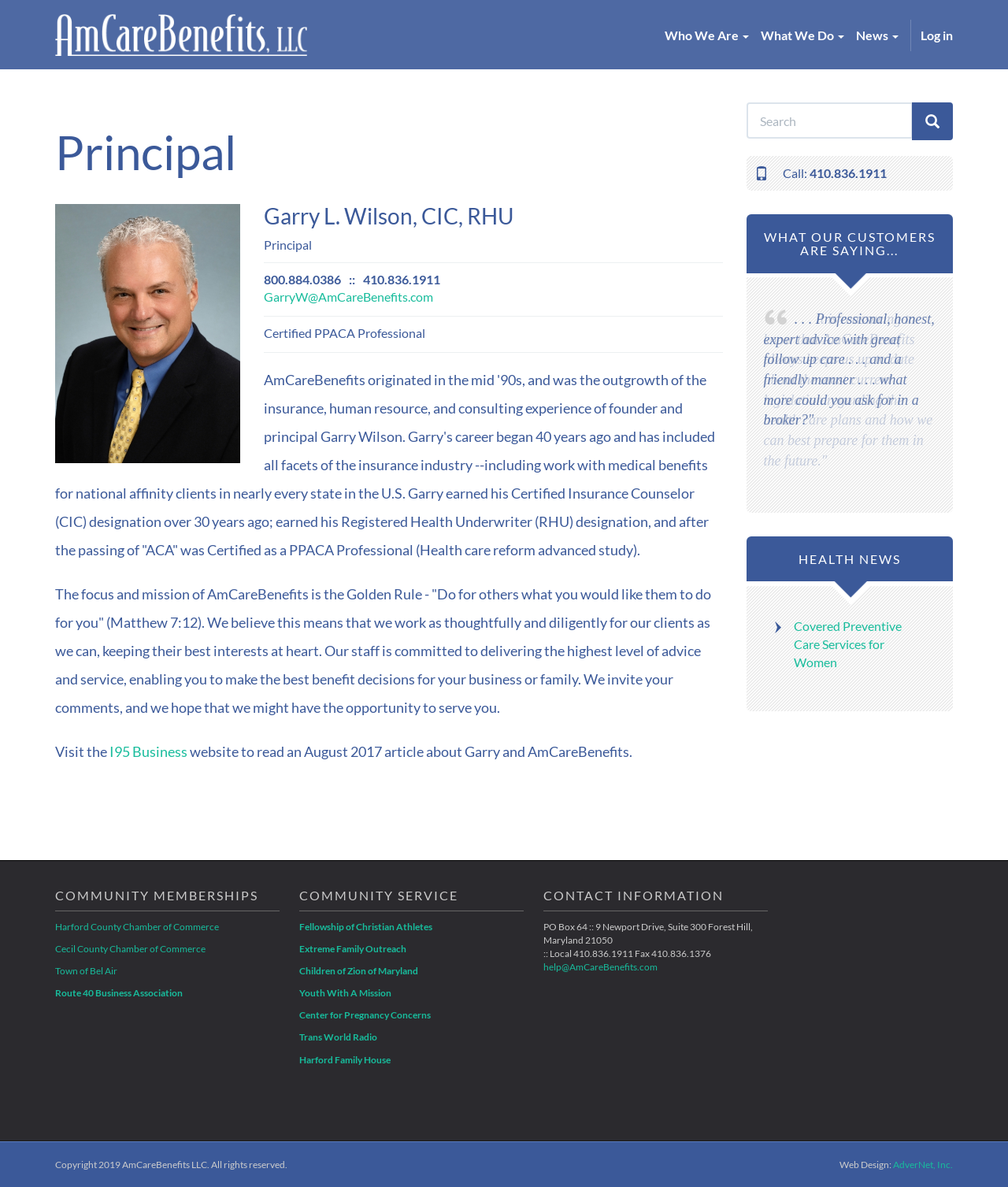Please answer the following question using a single word or phrase: 
What is the phone number of AmCareBenefits?

800.884.0386